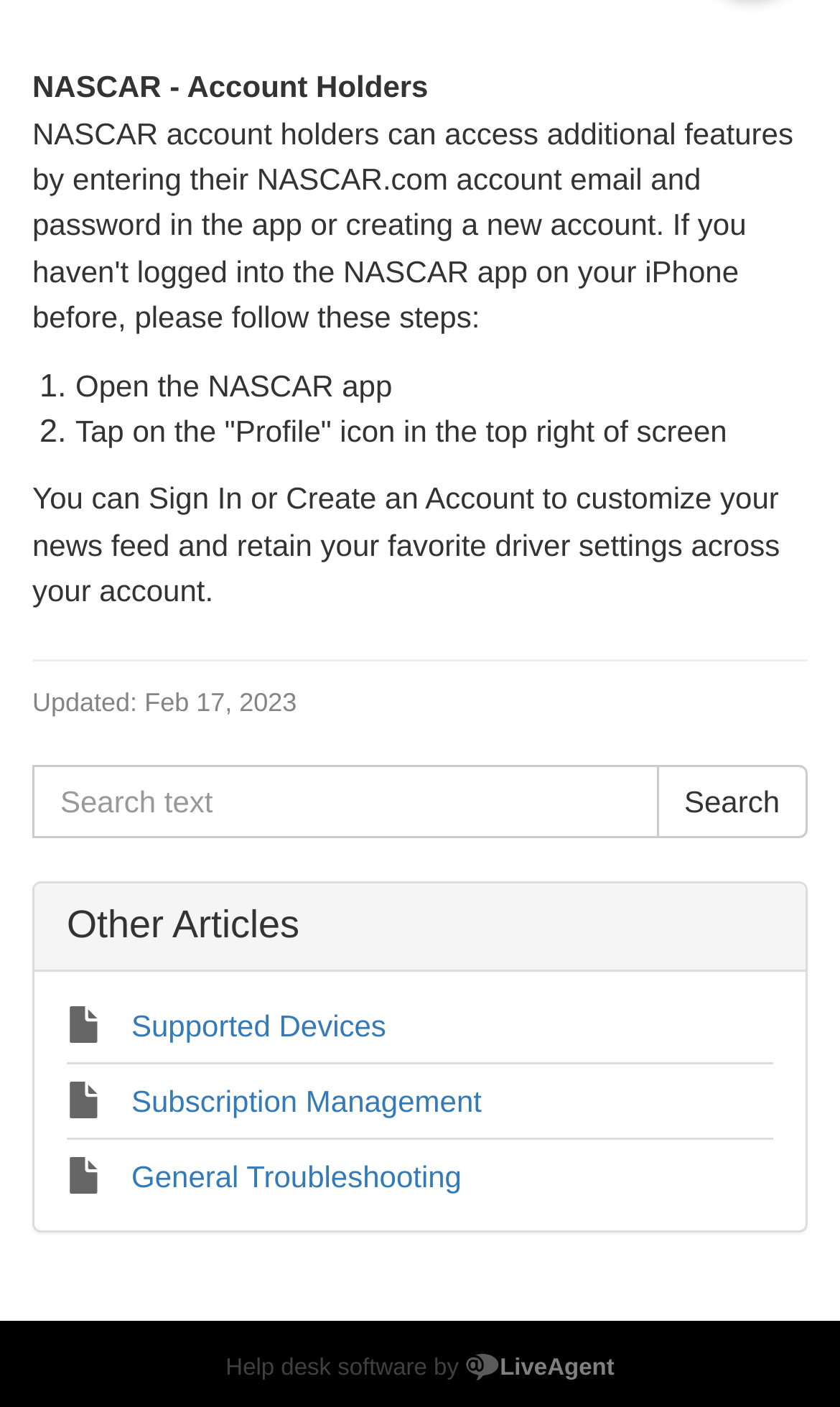What is the function of the 'Search' button?
Provide a concise answer using a single word or phrase based on the image.

Search text